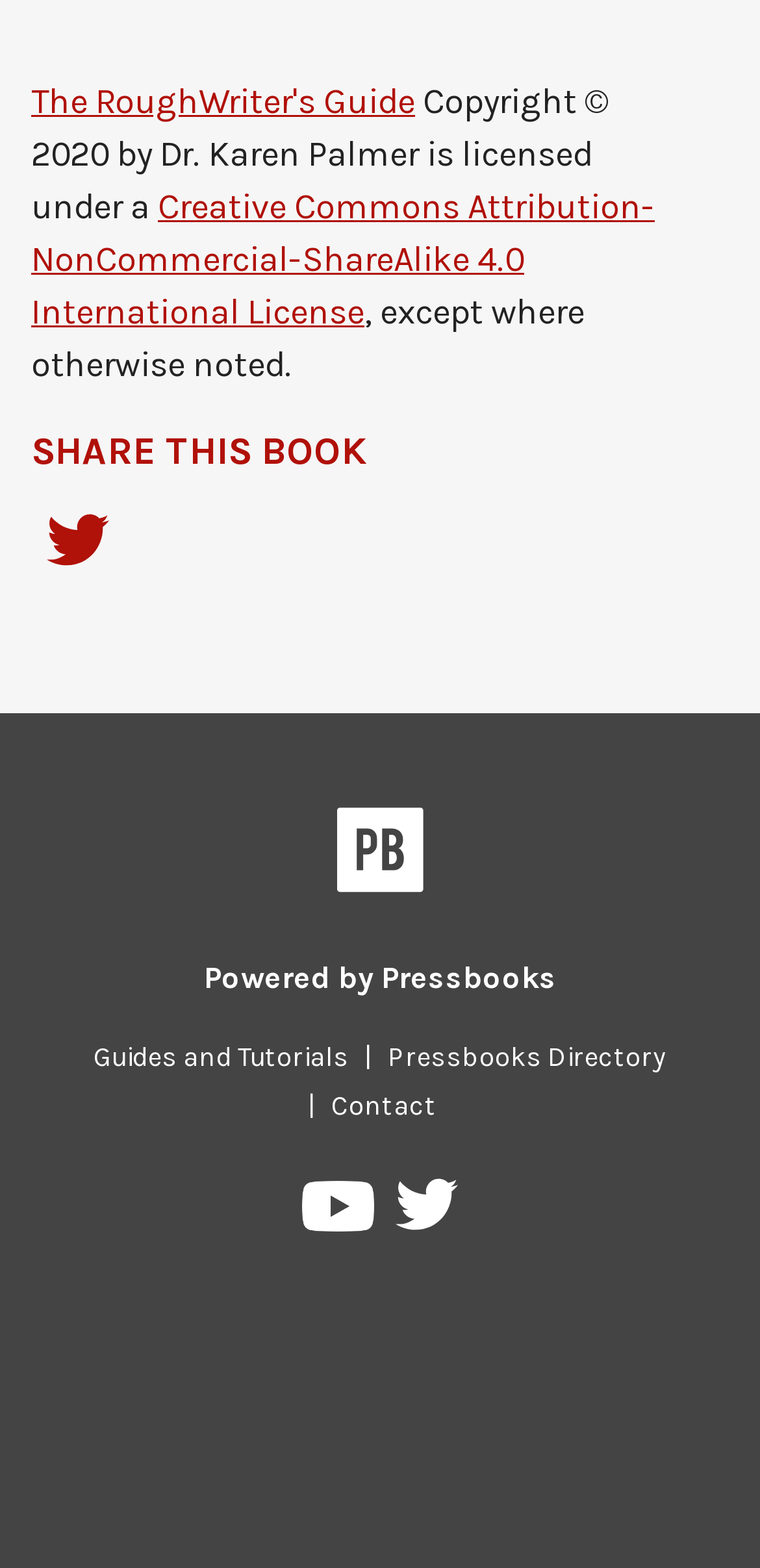Determine the bounding box coordinates for the UI element with the following description: "Contact". The coordinates should be four float numbers between 0 and 1, represented as [left, top, right, bottom].

[0.415, 0.695, 0.595, 0.716]